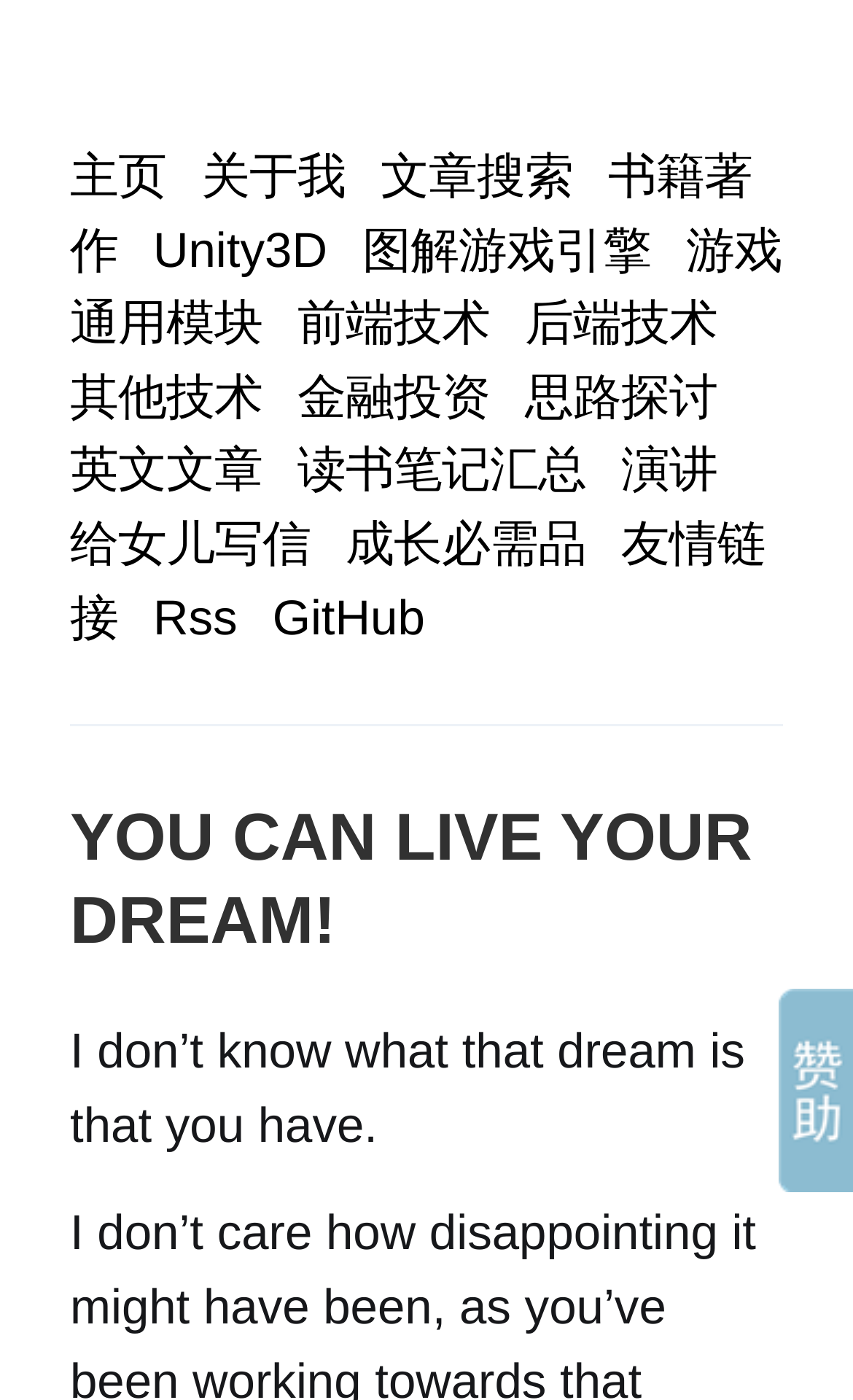Determine the bounding box coordinates of the section to be clicked to follow the instruction: "read English articles". The coordinates should be given as four float numbers between 0 and 1, formatted as [left, top, right, bottom].

[0.082, 0.316, 0.308, 0.355]